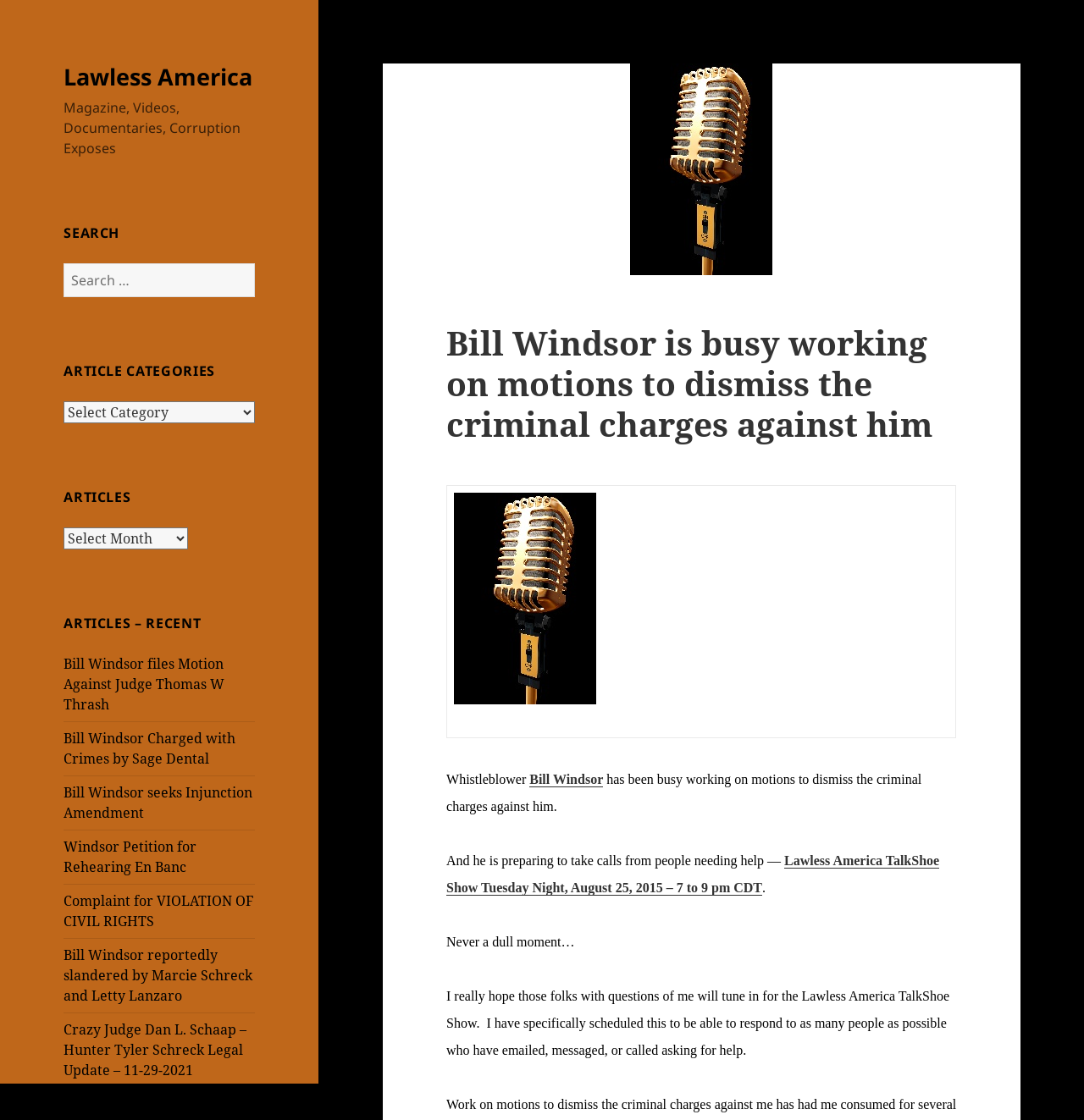Please indicate the bounding box coordinates of the element's region to be clicked to achieve the instruction: "Check Bill Windsor's profile". Provide the coordinates as four float numbers between 0 and 1, i.e., [left, top, right, bottom].

[0.488, 0.69, 0.556, 0.703]